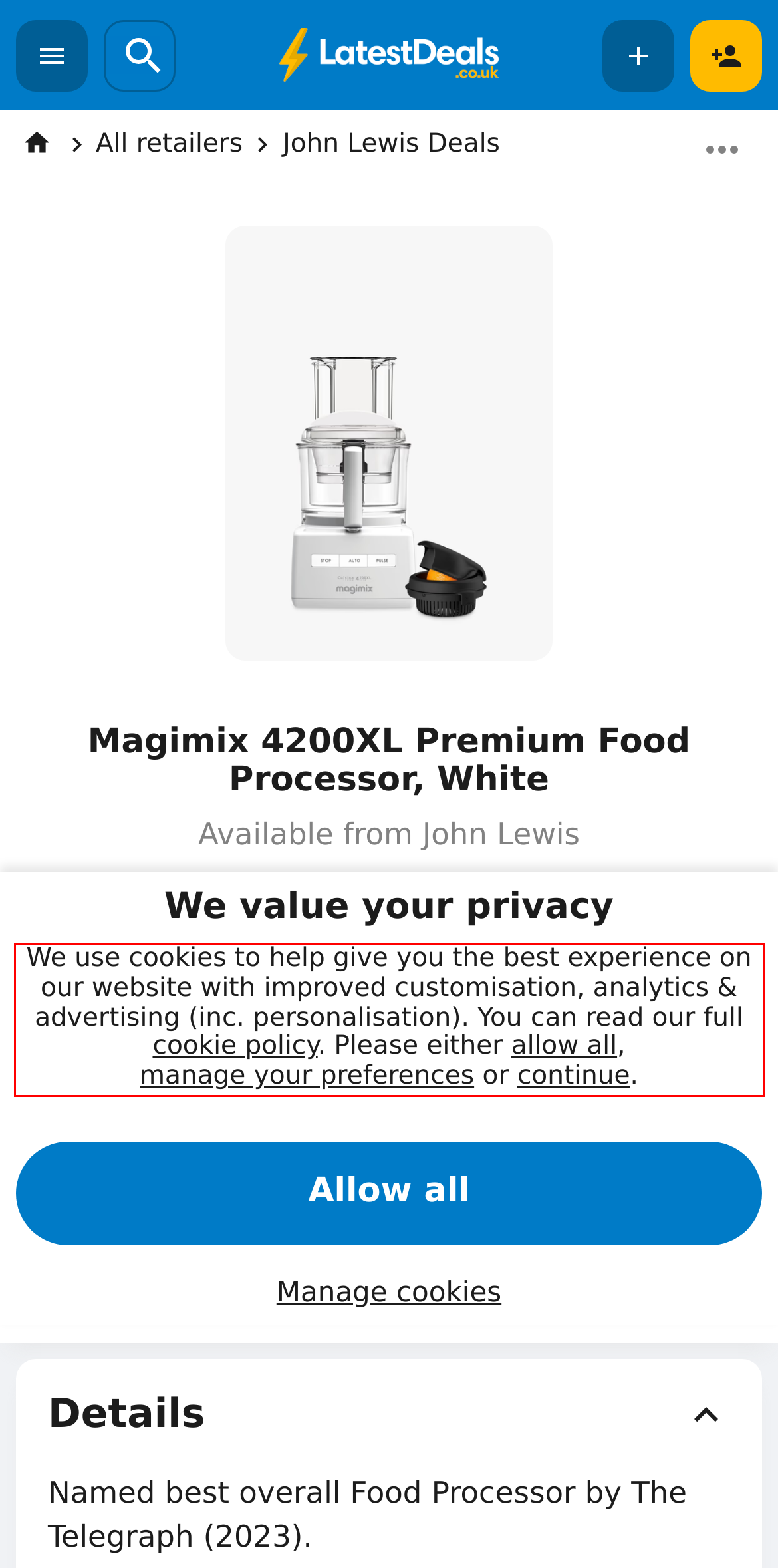Analyze the webpage screenshot and use OCR to recognize the text content in the red bounding box.

We use cookies to help give you the best experience on our website with improved customisation, analytics & advertising (inc. personalisation). You can read our full cookie policy. Please either allow all, manage your preferences or continue.